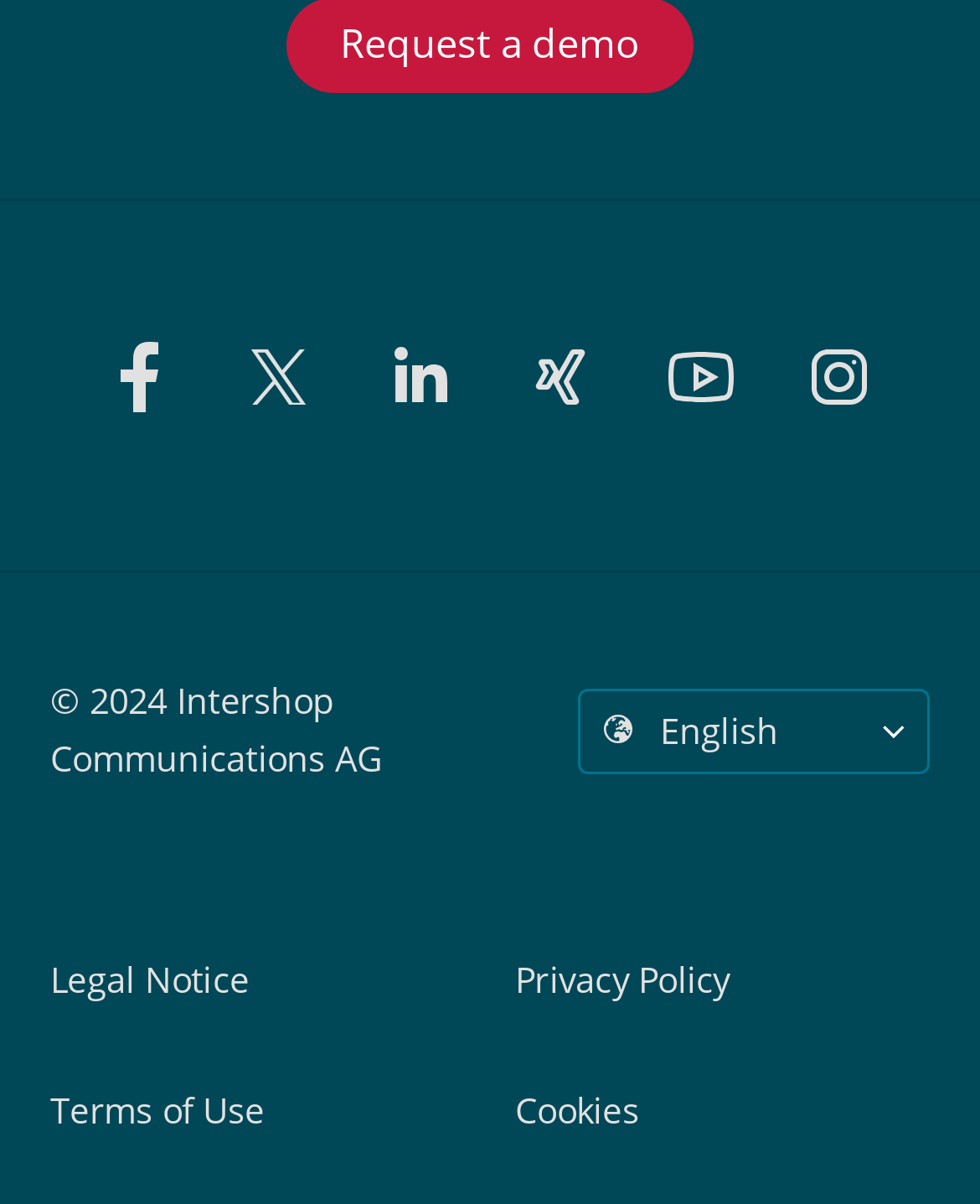Find the bounding box coordinates of the element I should click to carry out the following instruction: "Check Instagram".

[0.796, 0.276, 0.919, 0.366]